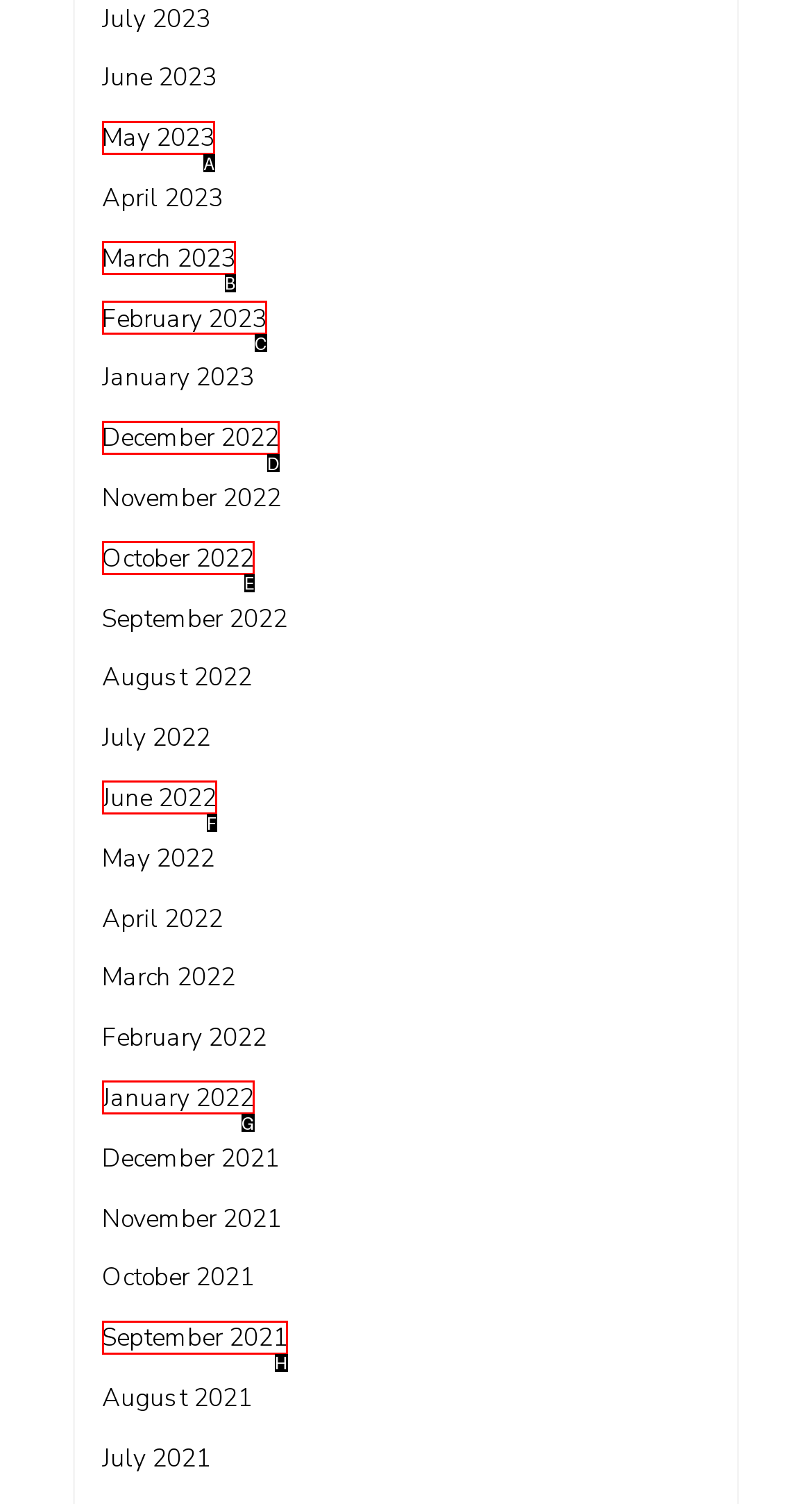Refer to the description: May 2023 and choose the option that best fits. Provide the letter of that option directly from the options.

A